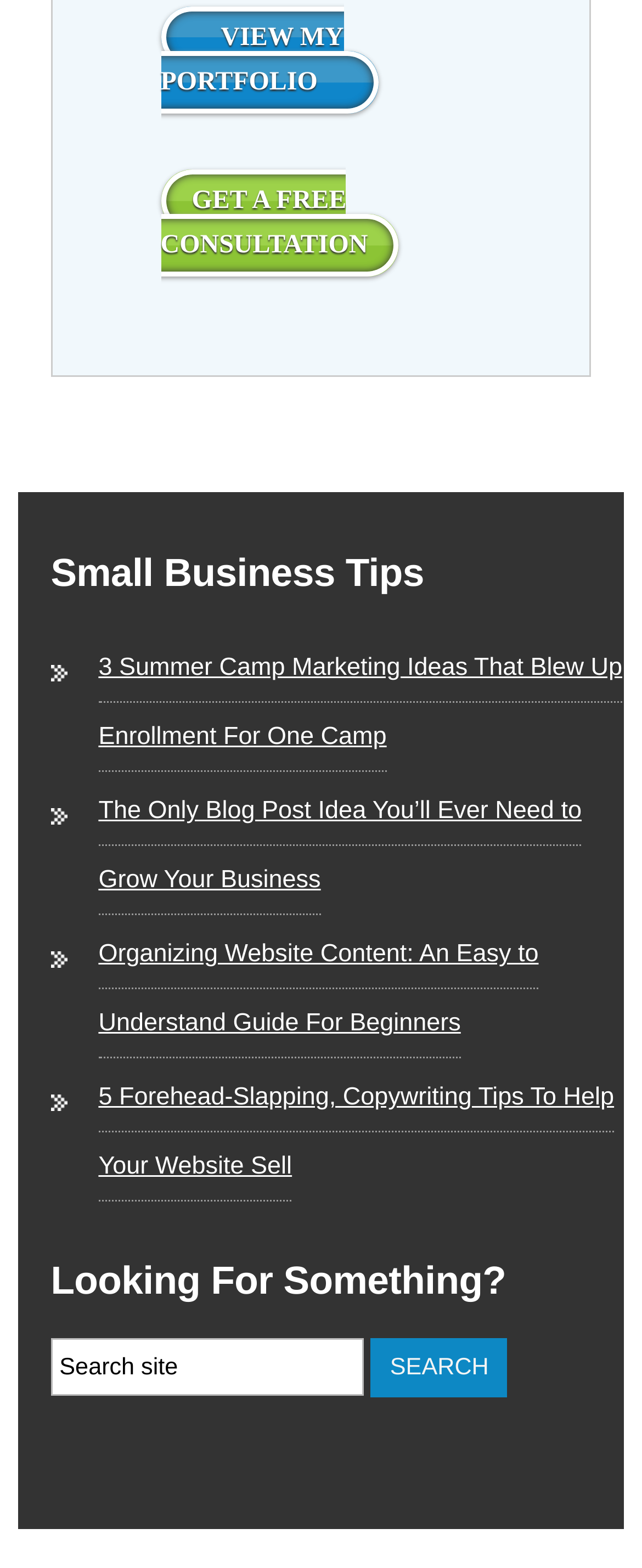Could you indicate the bounding box coordinates of the region to click in order to complete this instruction: "View my portfolio".

[0.25, 0.004, 0.589, 0.072]